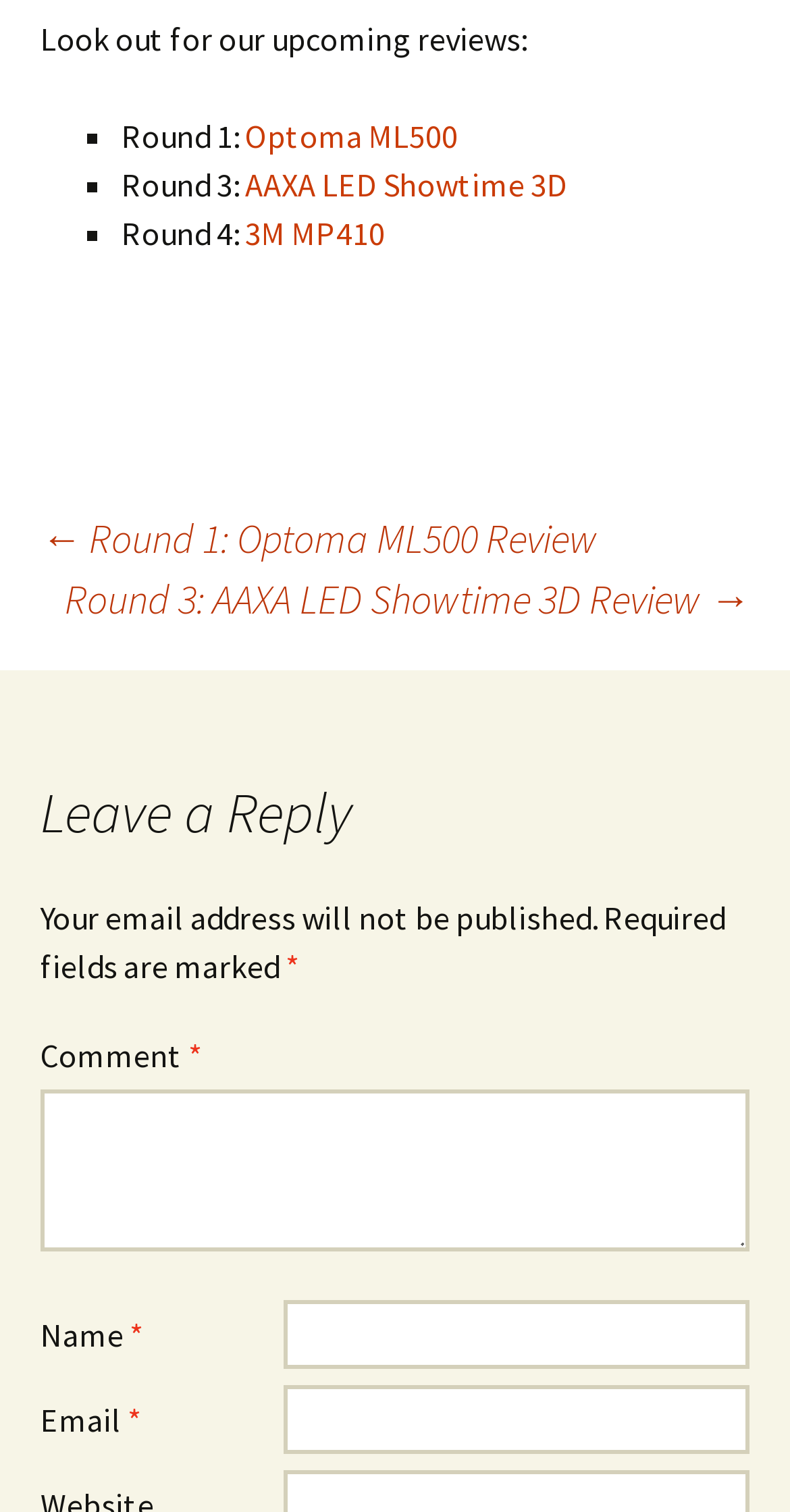How many rounds of reviews are listed?
Answer the question with as much detail as possible.

The webpage lists 'Round 1:', 'Round 3:', 'Round 4:' with corresponding links, indicating that there are 4 rounds of reviews listed.